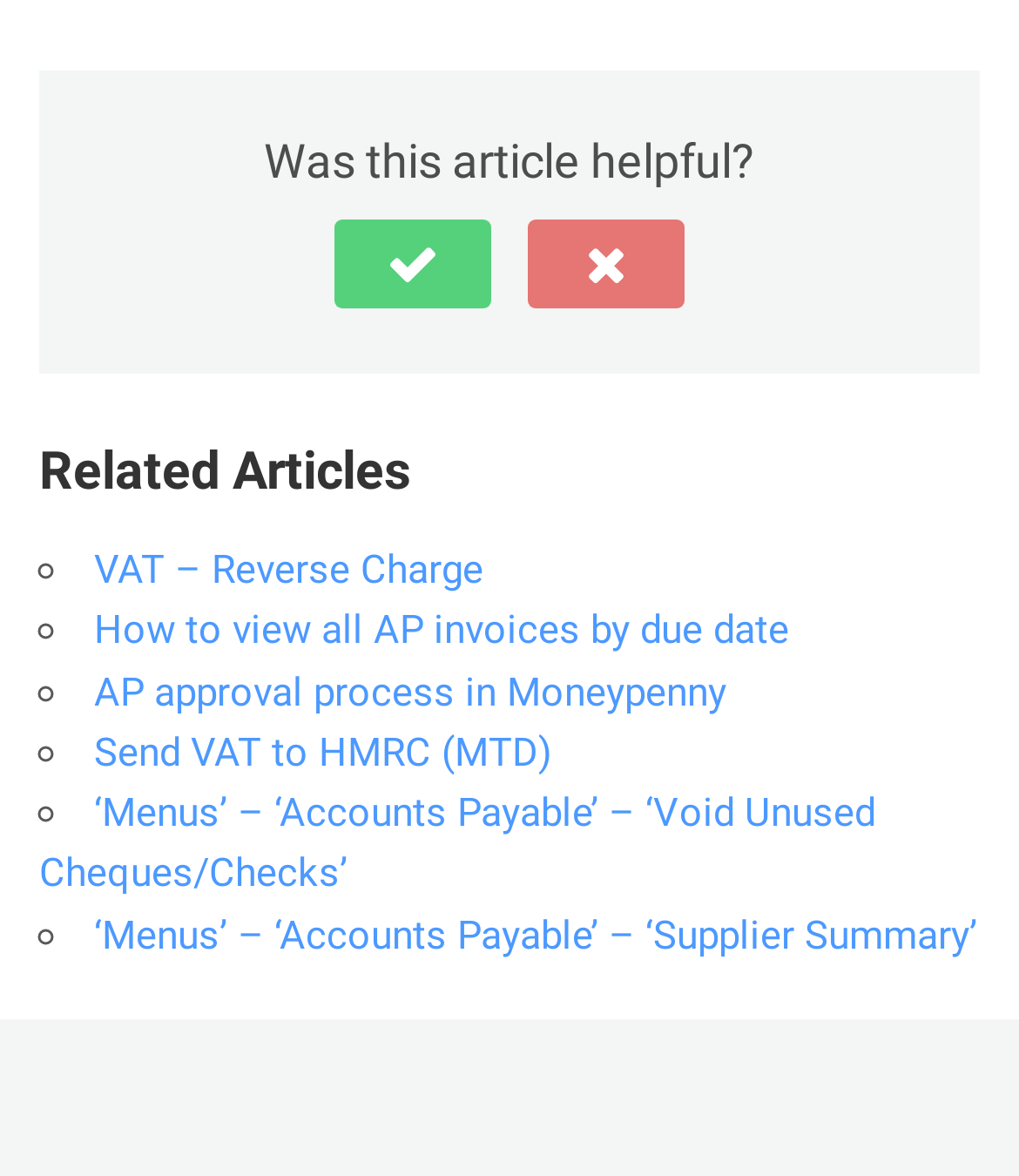Provide the bounding box coordinates of the HTML element this sentence describes: "Yes". The bounding box coordinates consist of four float numbers between 0 and 1, i.e., [left, top, right, bottom].

[0.328, 0.187, 0.482, 0.262]